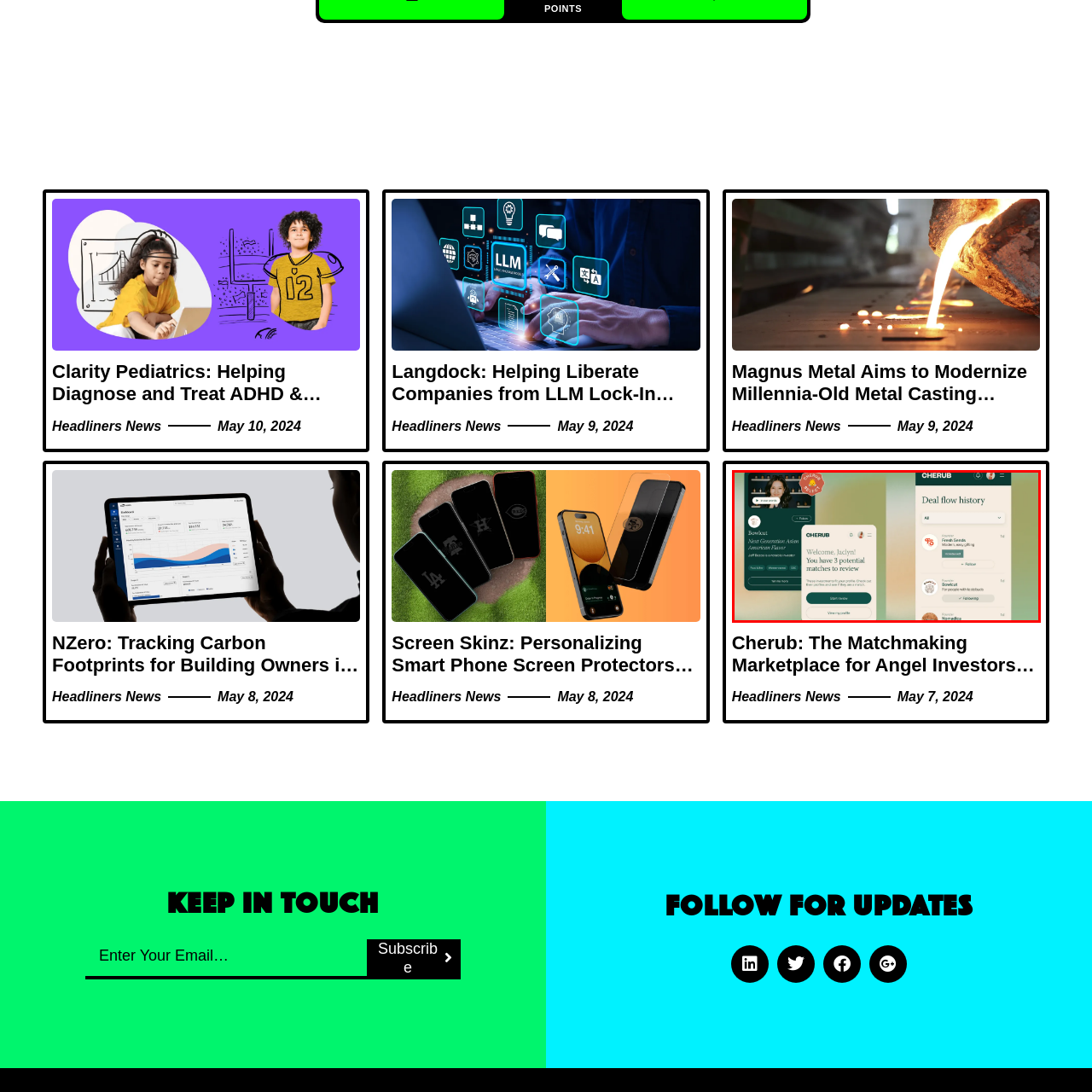Observe the image within the red outline and respond to the ensuing question with a detailed explanation based on the visual aspects of the image: 
How many potential matches are available for review?

The welcome message on the left side of the interface mentions that there are 'three potential matches available for review', which implies that the user has three matches to explore.